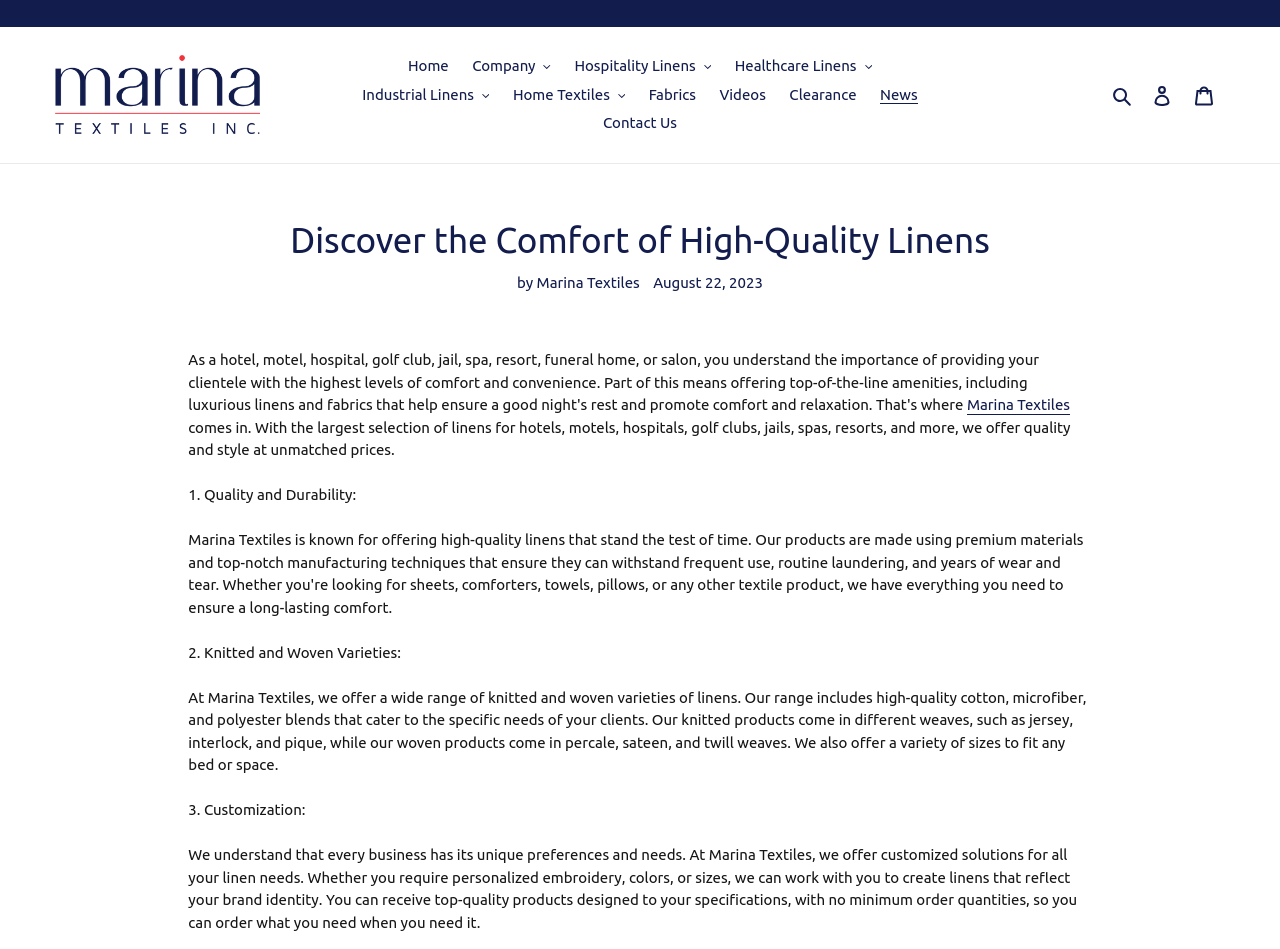Kindly determine the bounding box coordinates for the area that needs to be clicked to execute this instruction: "Click the Marina Textiles Logo".

[0.043, 0.058, 0.203, 0.142]